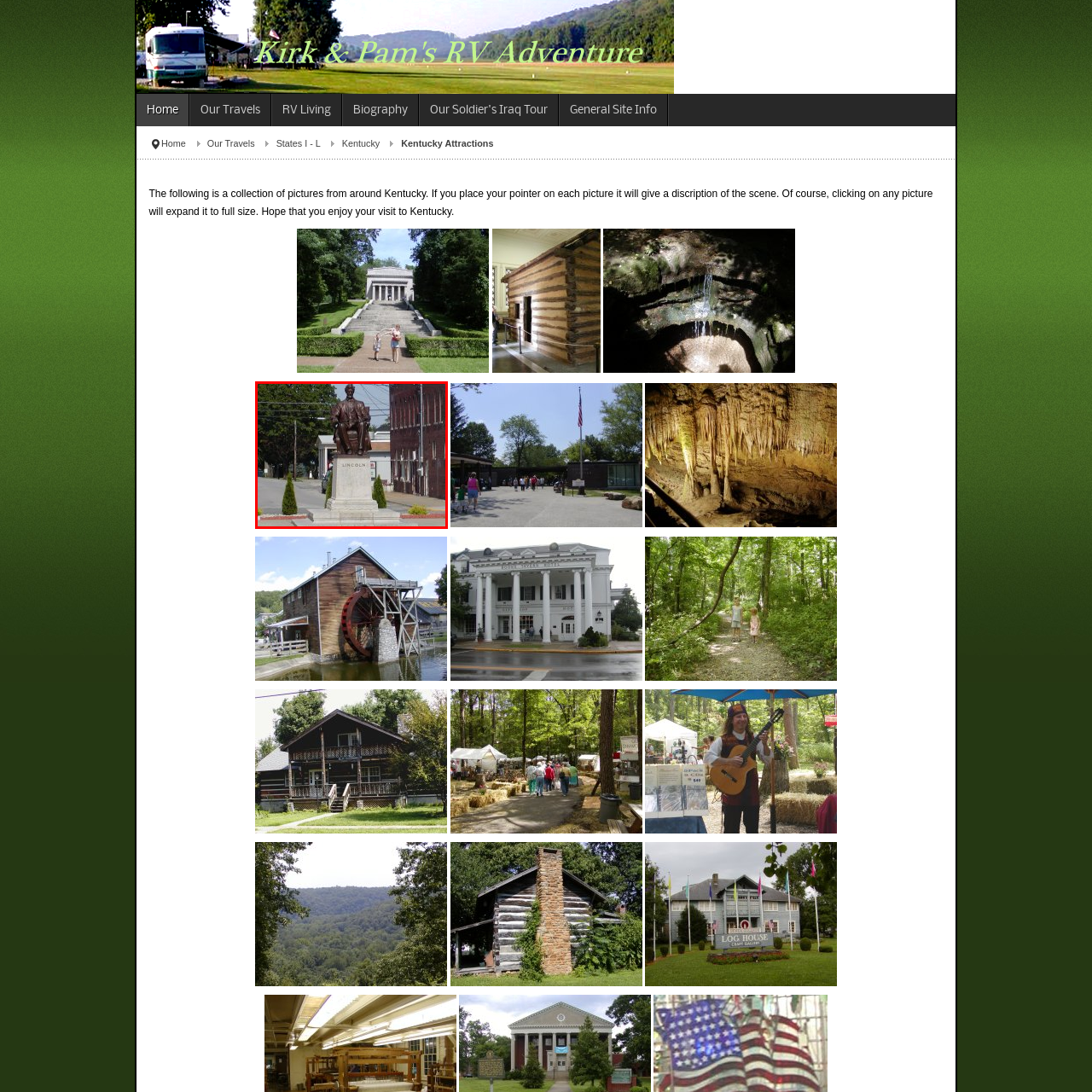Generate a detailed caption for the picture within the red-bordered area.

This image captures a prominent statue of President Abraham Lincoln, situated in the square at Hodgenville, Kentucky. The statue depicts Lincoln seated, exuding a sense of dignity and contemplation. It is placed atop a solid pedestal engraved with his name, "LINCOLN," prominently displayed on the front. Surrounding the statue, well-maintained greenery adds to the charm of the public space, while historical buildings can be seen in the background, hinting at the town's rich heritage. This monument not only honors Lincoln's legacy but also serves as a focal point for visitors exploring the history and culture of Kentucky.